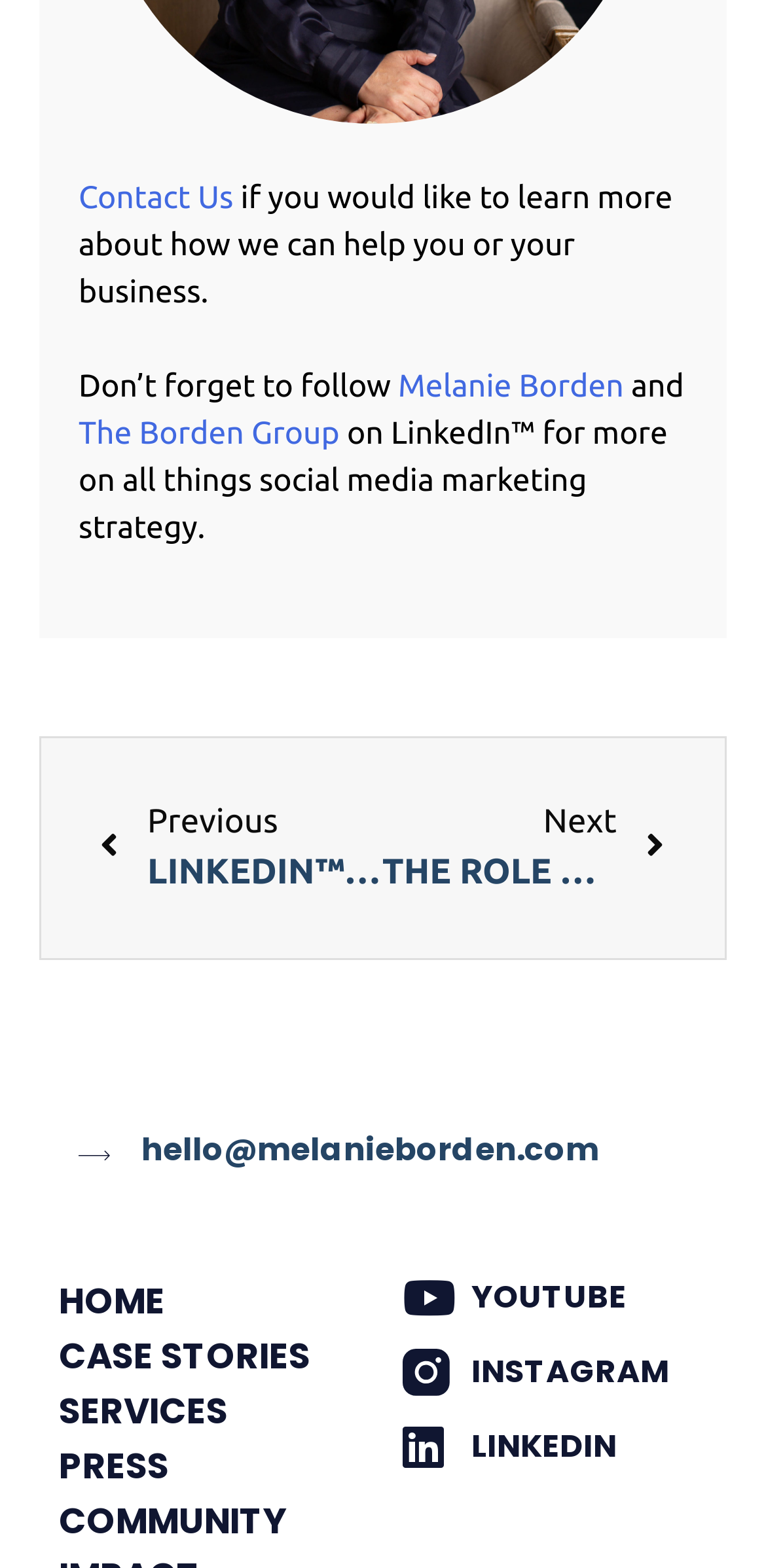Show the bounding box coordinates for the HTML element described as: "The Borden Group".

[0.103, 0.265, 0.453, 0.288]